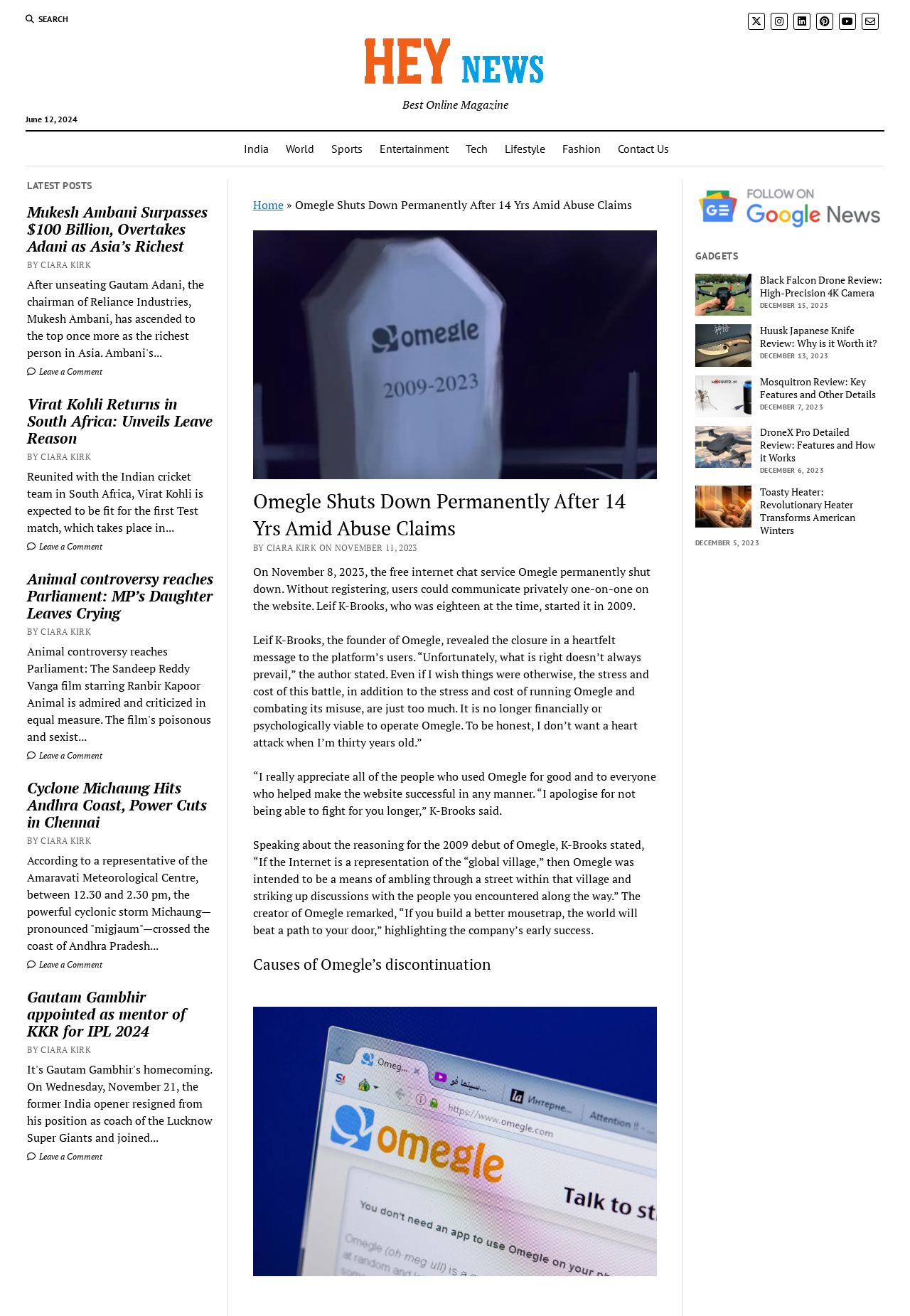Bounding box coordinates are to be given in the format (top-left x, top-left y, bottom-right x, bottom-right y). All values must be floating point numbers between 0 and 1. Provide the bounding box coordinate for the UI element described as: Contact Us

[0.67, 0.1, 0.745, 0.126]